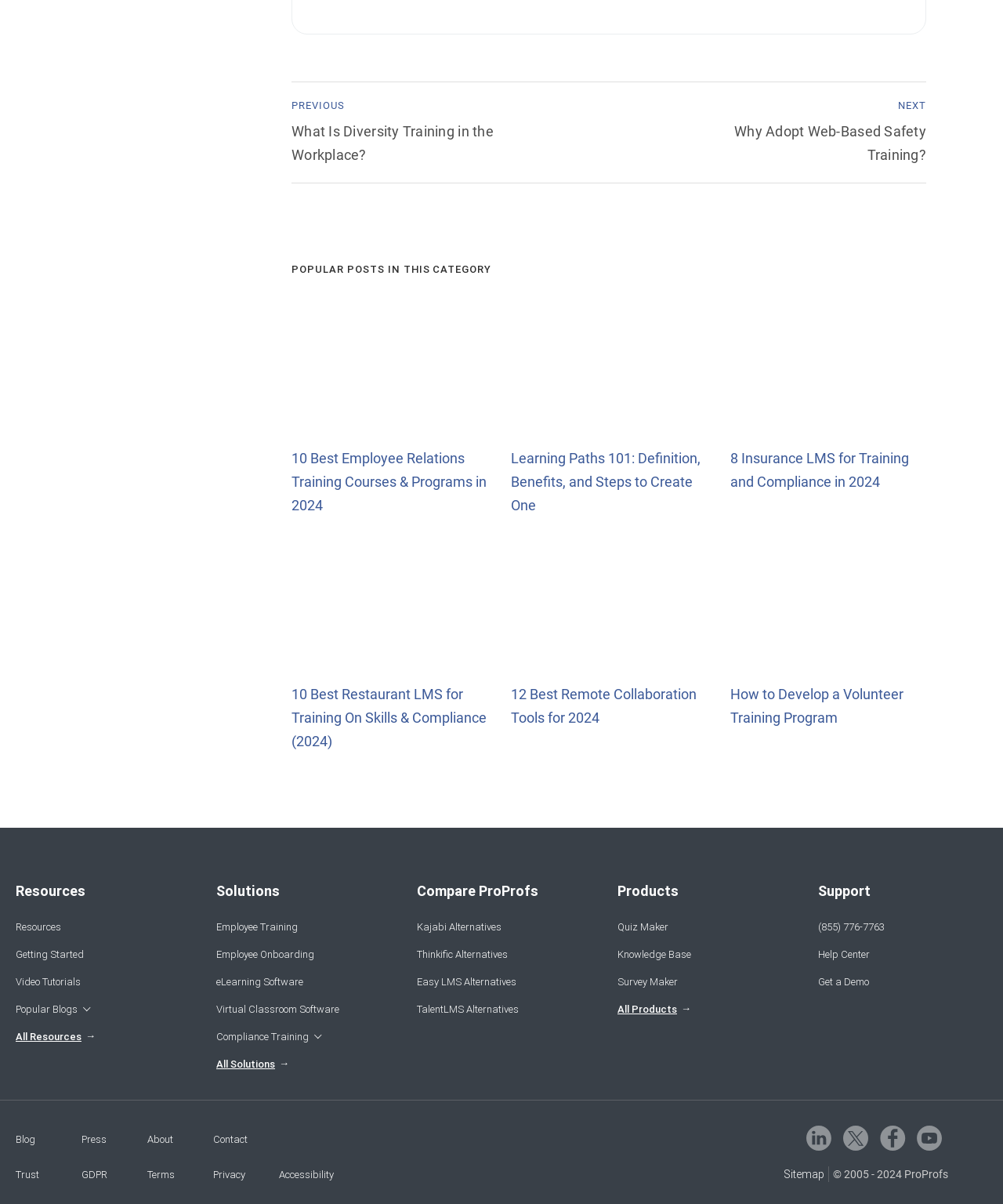Please identify the bounding box coordinates of the area that needs to be clicked to fulfill the following instruction: "Visit A Plus Language Services homepage."

None